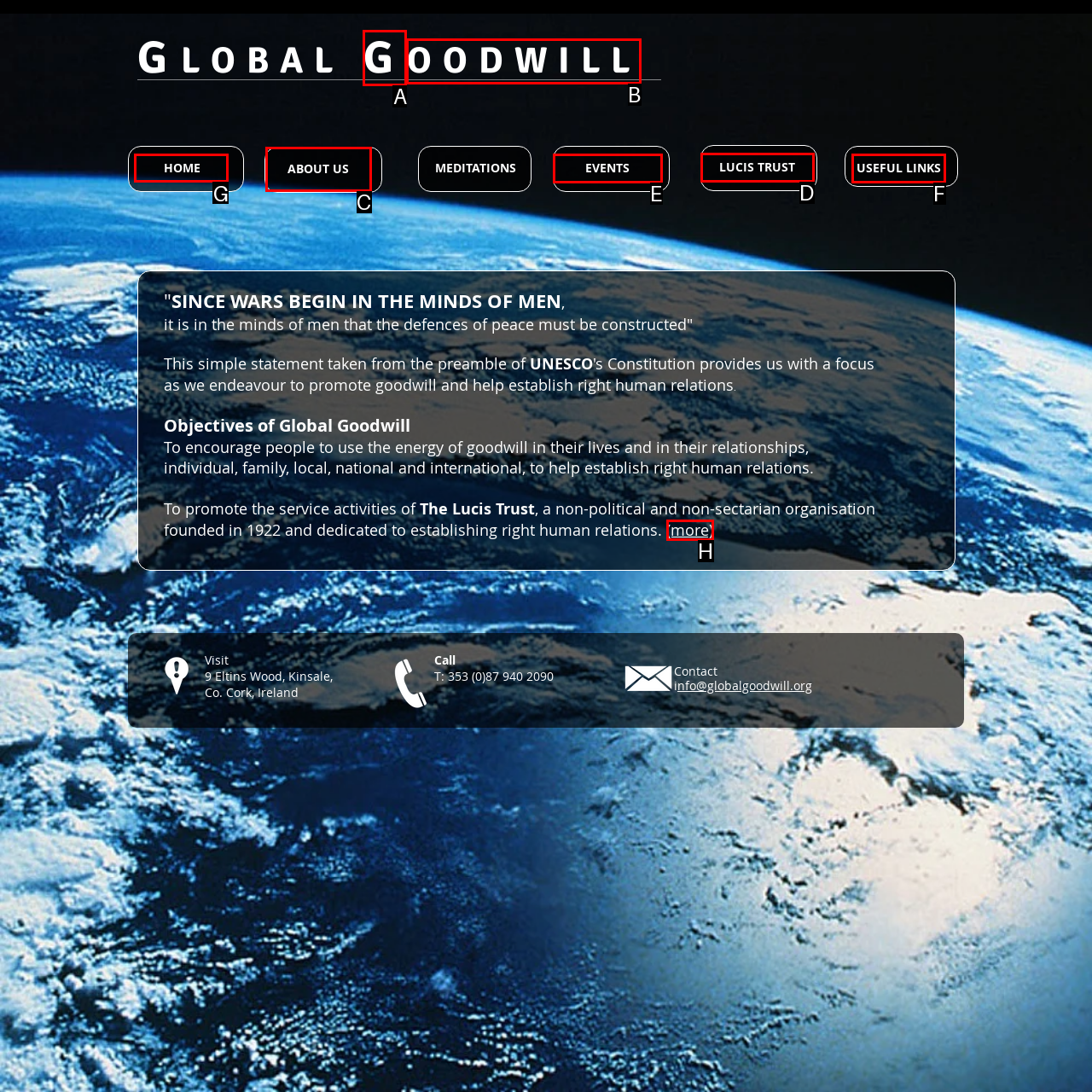Identify the HTML element that should be clicked to accomplish the task: Click the HOME link
Provide the option's letter from the given choices.

G